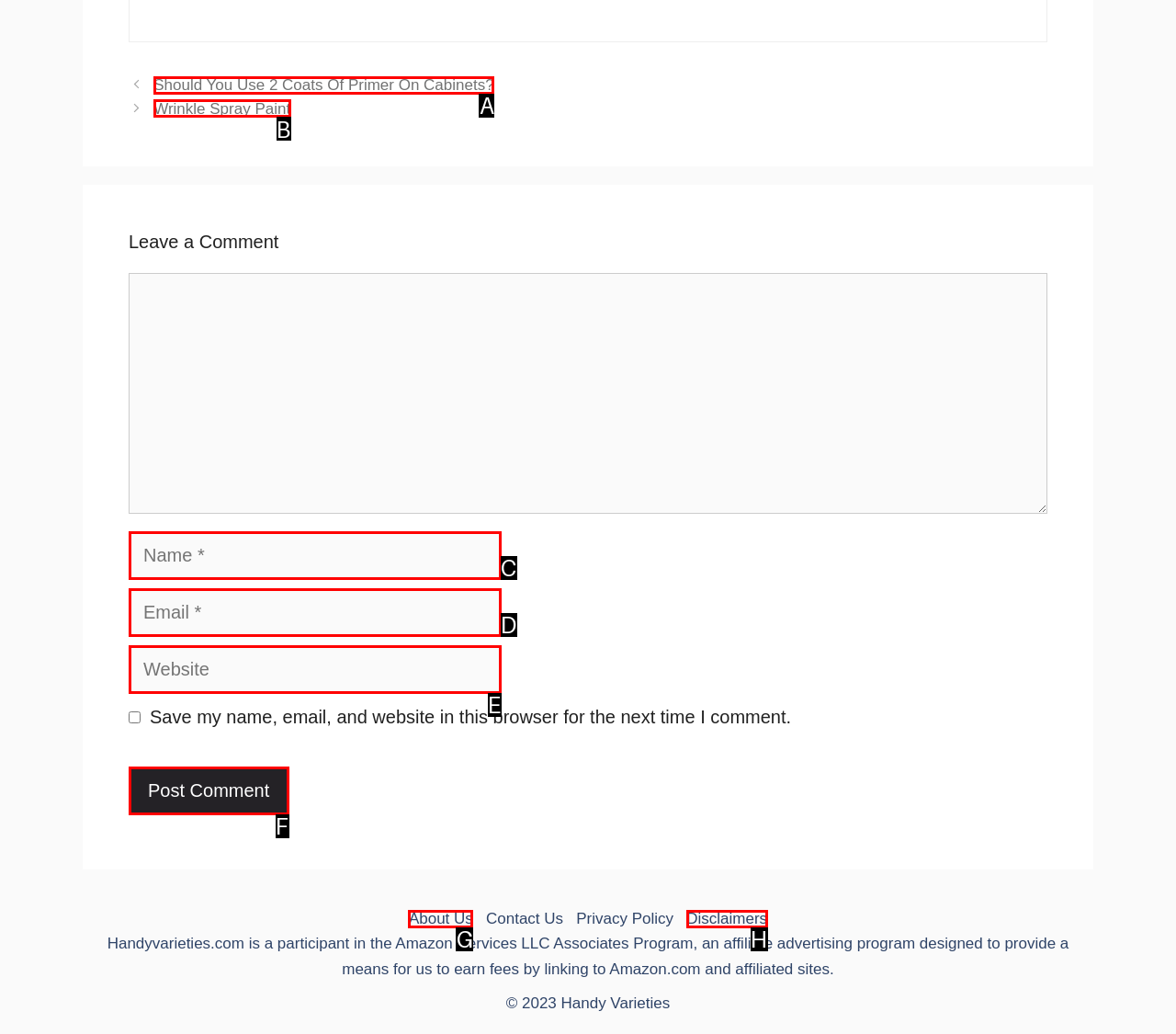Using the description: parent_node: Comment name="url" placeholder="Website"
Identify the letter of the corresponding UI element from the choices available.

E